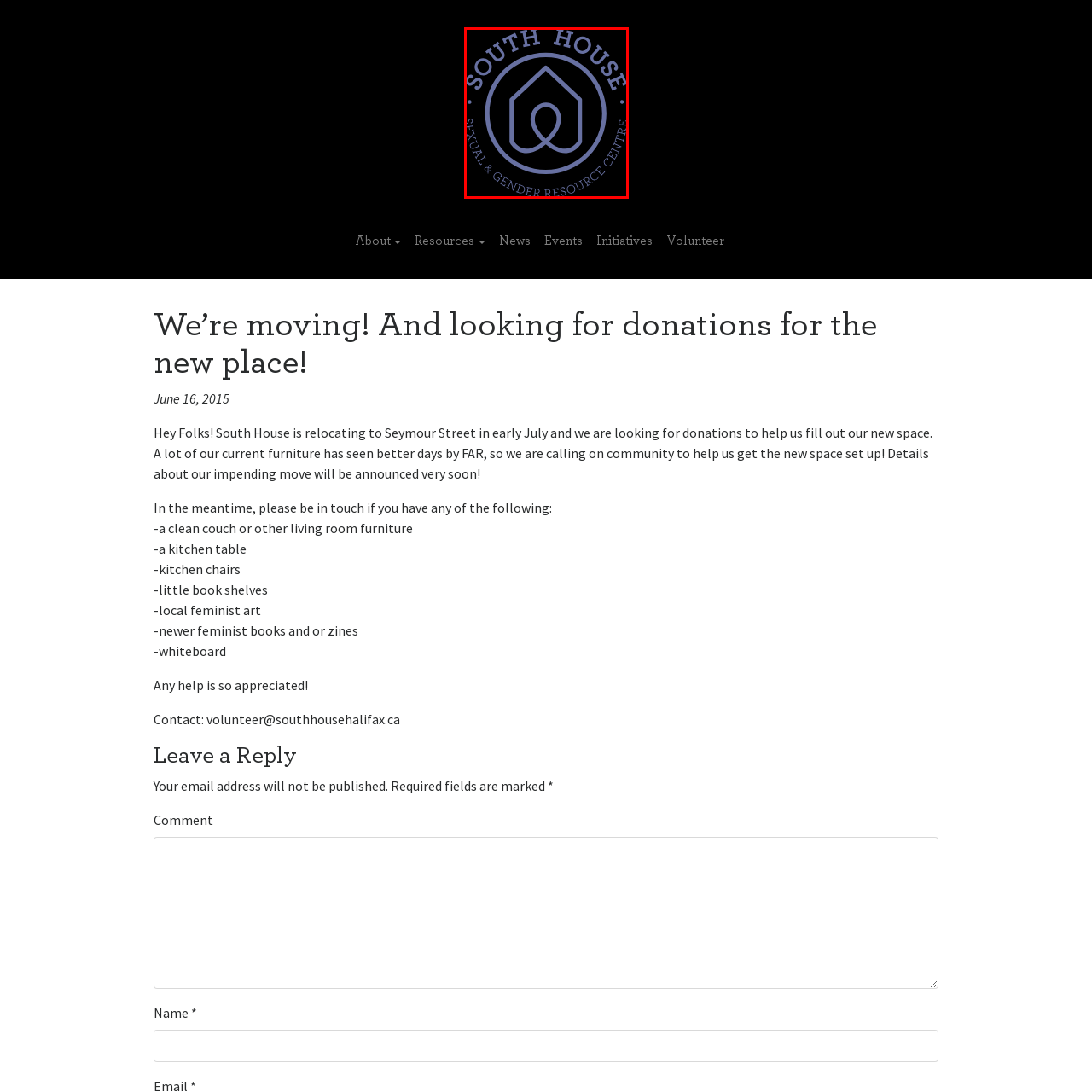Analyze the image highlighted by the red bounding box and give a one-word or phrase answer to the query: What is the focus of South House?

Community support and inclusivity